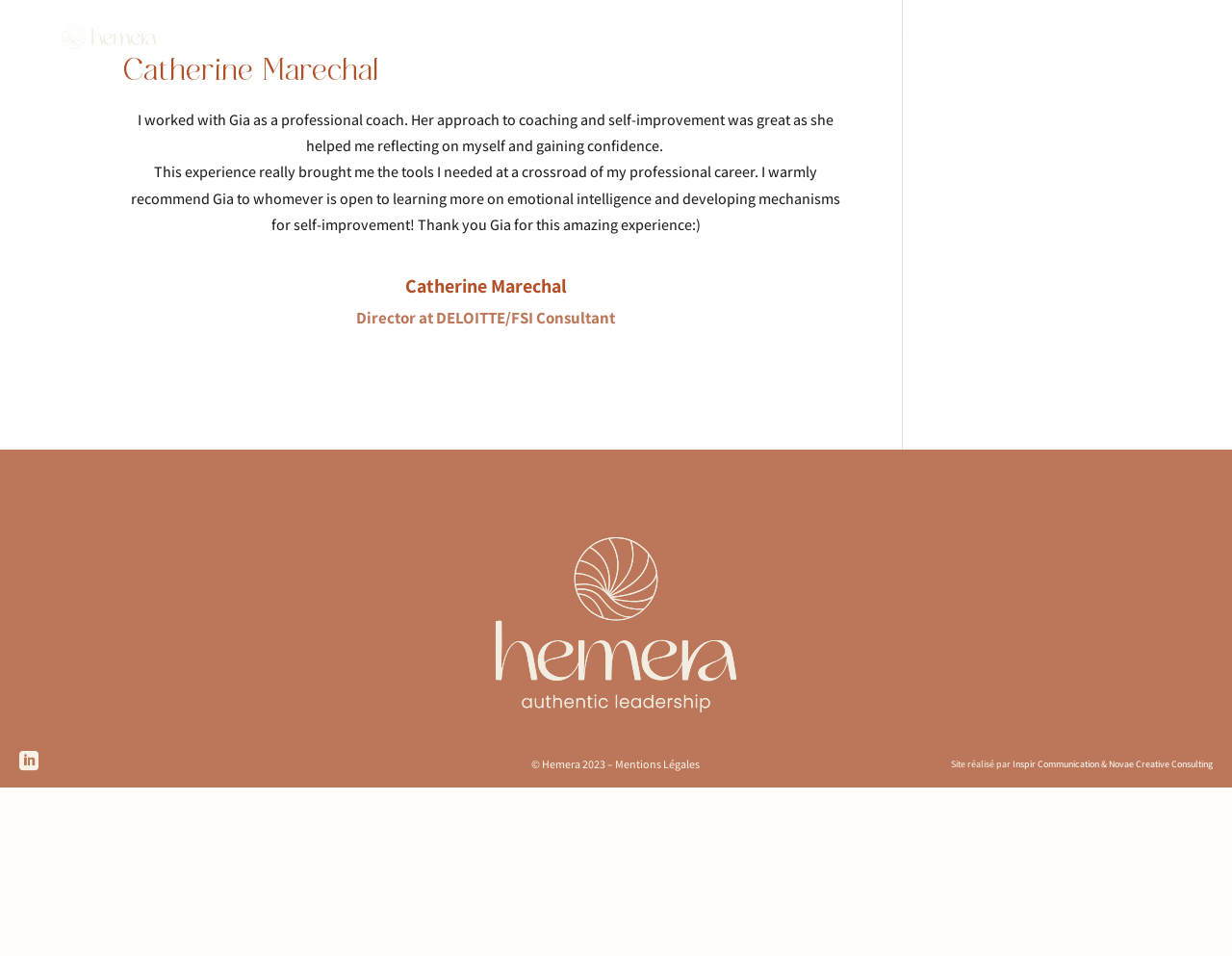Identify the bounding box coordinates of the element to click to follow this instruction: 'Contact Hemera'. Ensure the coordinates are four float values between 0 and 1, provided as [left, top, right, bottom].

[0.907, 0.0, 0.95, 0.077]